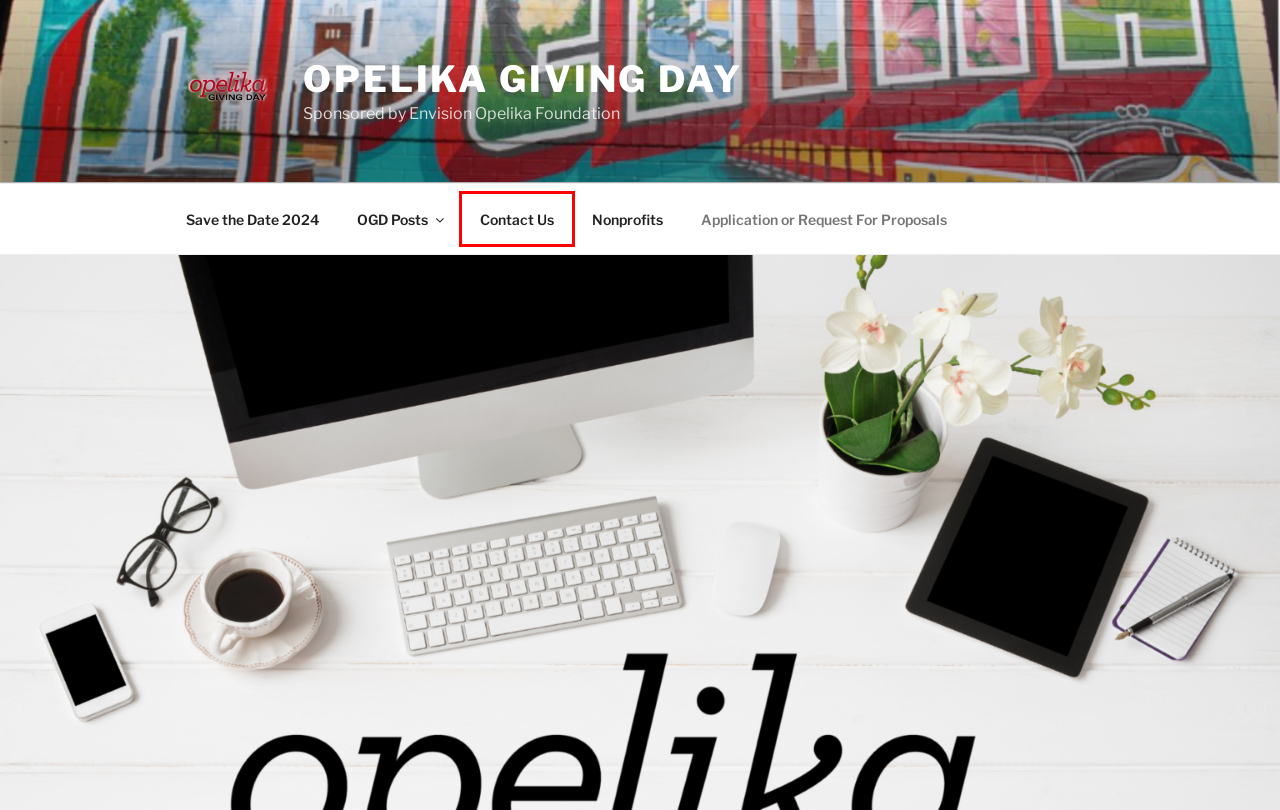Observe the screenshot of a webpage with a red bounding box around an element. Identify the webpage description that best fits the new page after the element inside the bounding box is clicked. The candidates are:
A. Blog Tool, Publishing Platform, and CMS – WordPress.org
B. Application Fee 2024 – Opelika Giving Day
C. Opelika Giving Day – Sponsored by Envision Opelika Foundation
D. Contact Us – Opelika Giving Day
E. Privacy Policy – Opelika Giving Day
F. Nonprofits – Opelika Giving Day
G. OGD Posts – Opelika Giving Day
H. OGD 2024 – Opelika Giving Day

D